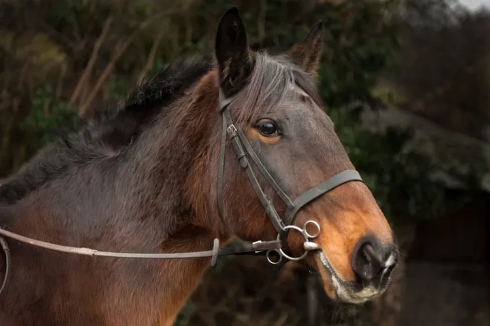Give a comprehensive caption that covers the entire image content.

The image features a close-up of a beautiful horse, showcasing its sturdy build and expressive features. The horse's coat is a rich brown, glistening in the light, accentuating its muscular structure. Its mane, slightly tousled, blends shades of gray and brown, framing a dignified face. The horse wears a simple bridle that rests comfortably around its muzzle, highlighting its serene yet alert expression. In the background, soft natural elements hint at a stable or outdoor setting, providing a tranquil context for this majestic creature. The overall composition captures the beauty and strength of the horse, evoking a sense of calm and connection with nature.